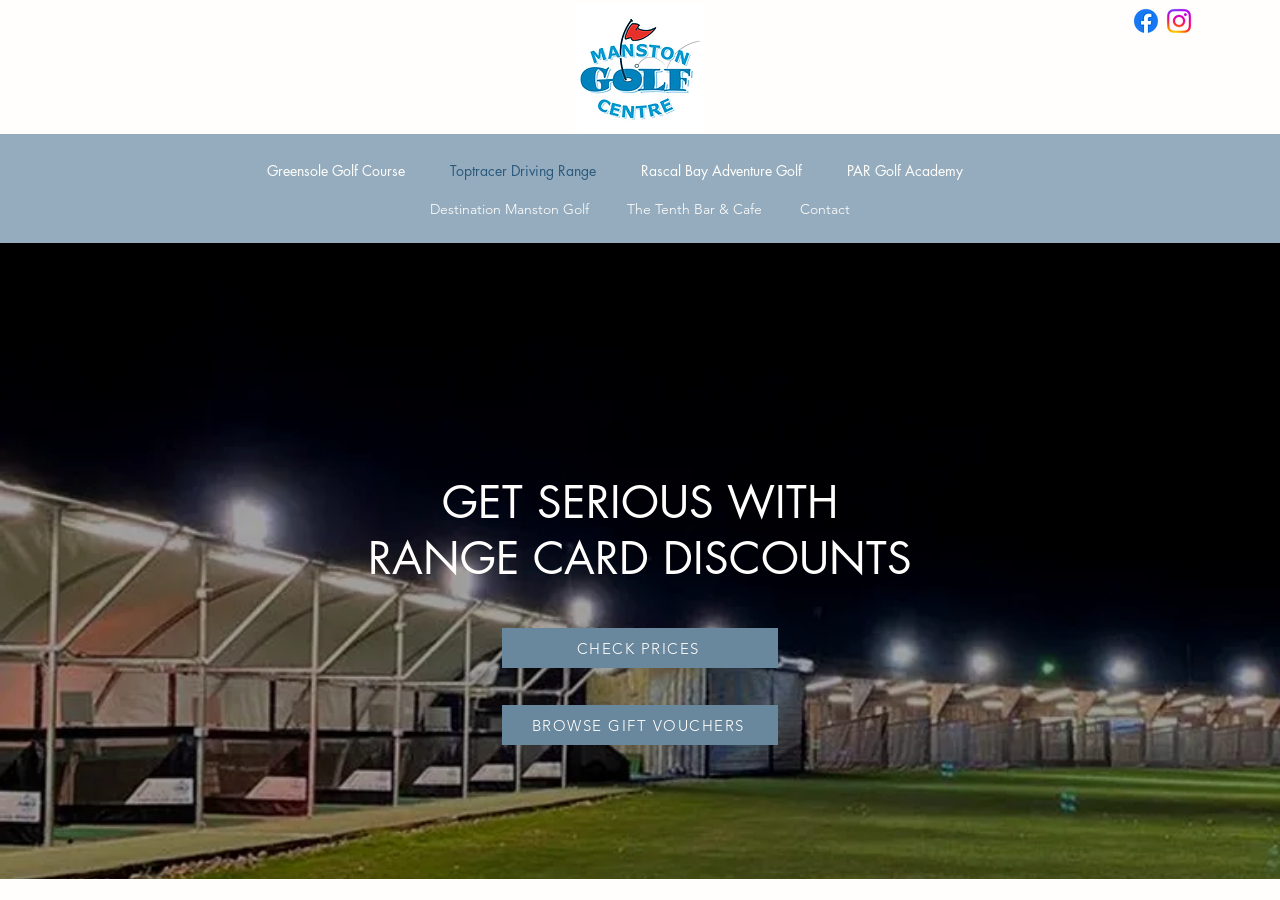Refer to the image and offer a detailed explanation in response to the question: What is the name of the golf centre?

I determined the answer by looking at the root element 'Toptracer Driving Range | Manston Golf Centre' which suggests that the webpage is about Manston Golf Centre.